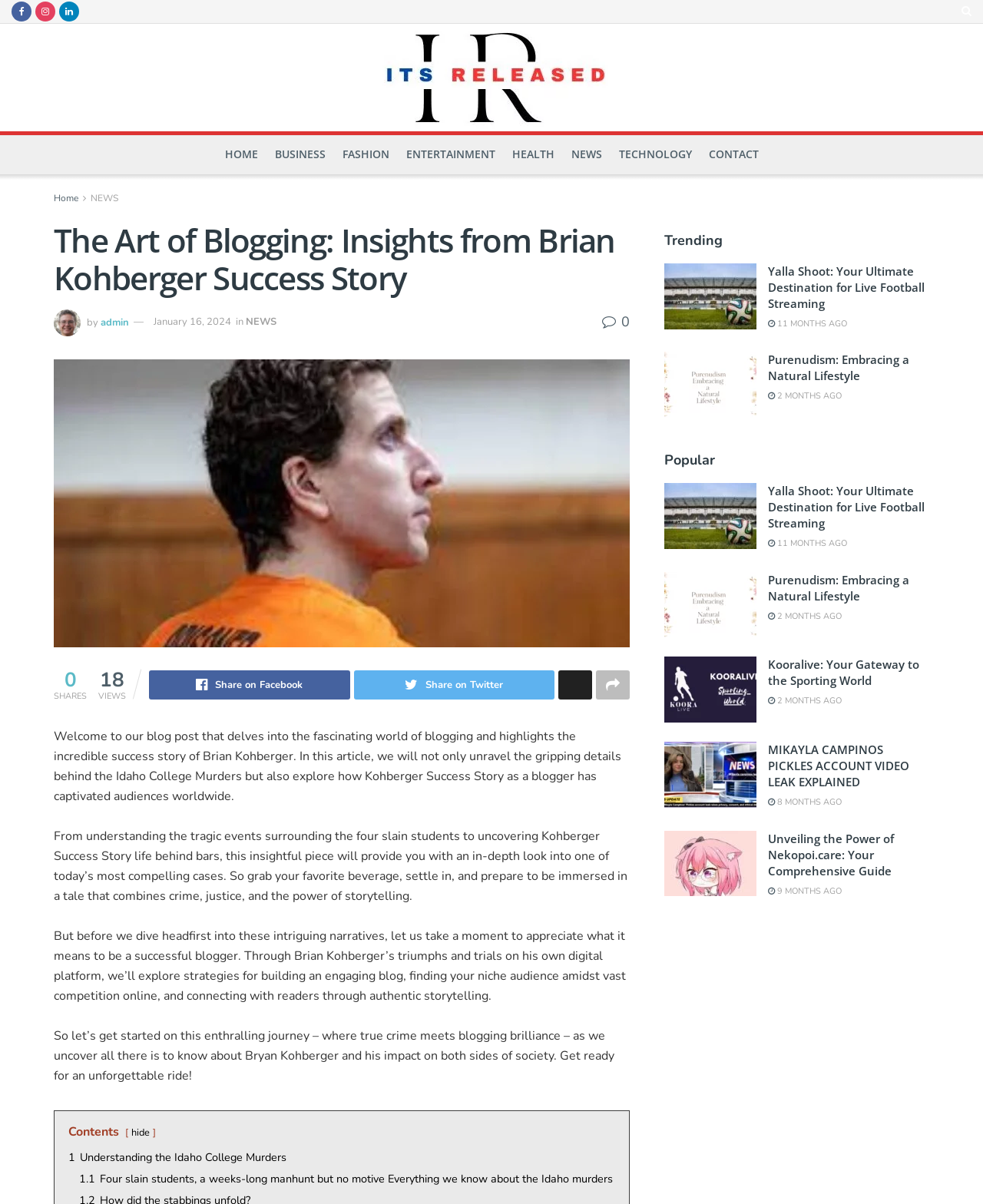How many slain students are mentioned in the article?
Please respond to the question with a detailed and informative answer.

The article mentions 'Four slain students' in the context of the Idaho College Murders, indicating that four students were killed in the incident.